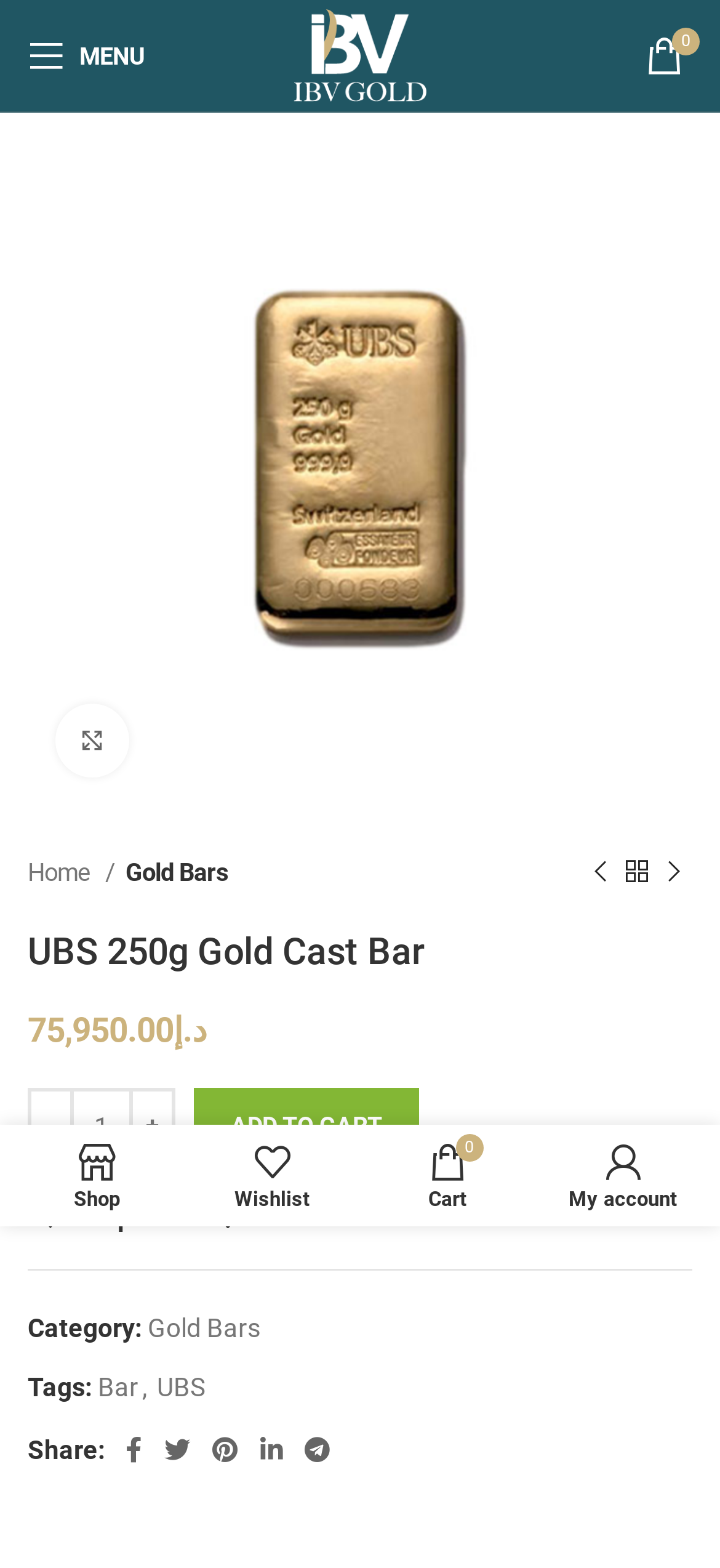What is the category of the UBS 250g Gold Cast Bar?
Using the visual information, reply with a single word or short phrase.

Gold Bars